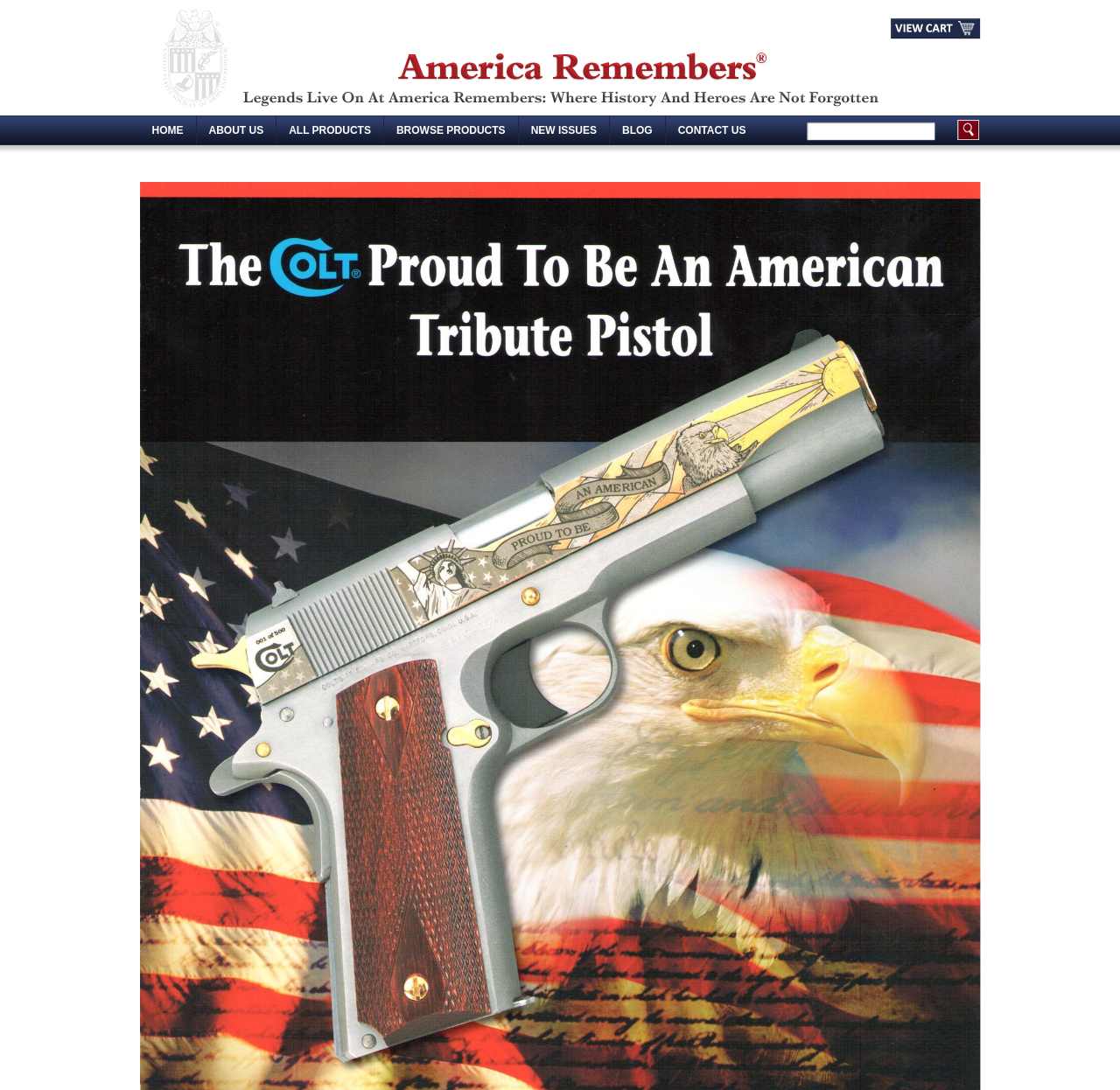Find the coordinates for the bounding box of the element with this description: "Home".

[0.125, 0.106, 0.175, 0.133]